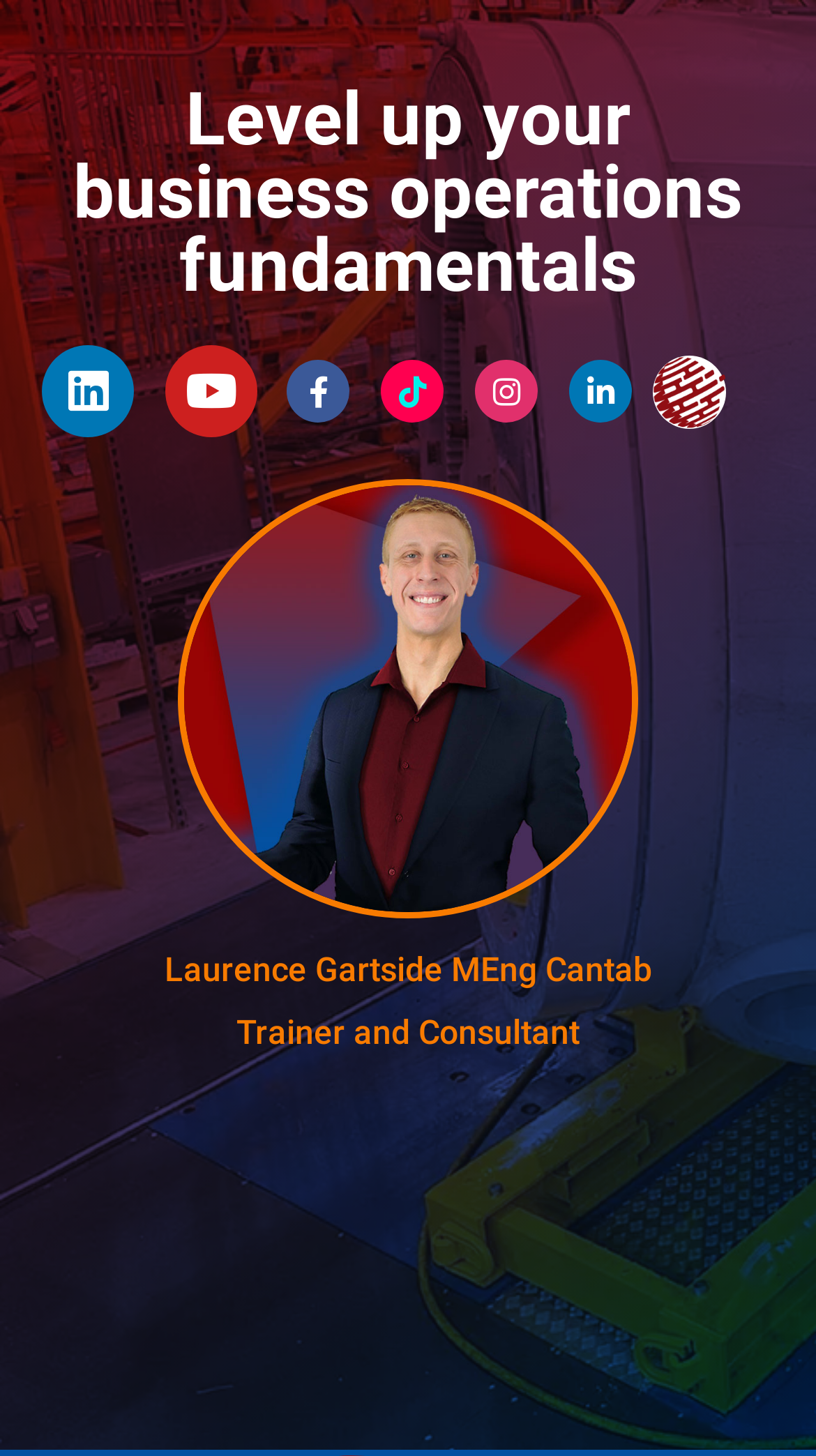How many social media links are present?
Answer the question with a detailed explanation, including all necessary information.

I counted the number of social media links present on the webpage, which are Linkedin, Youtube, Facebook-f, Tiktok, Instagram, and Linkedin-in.